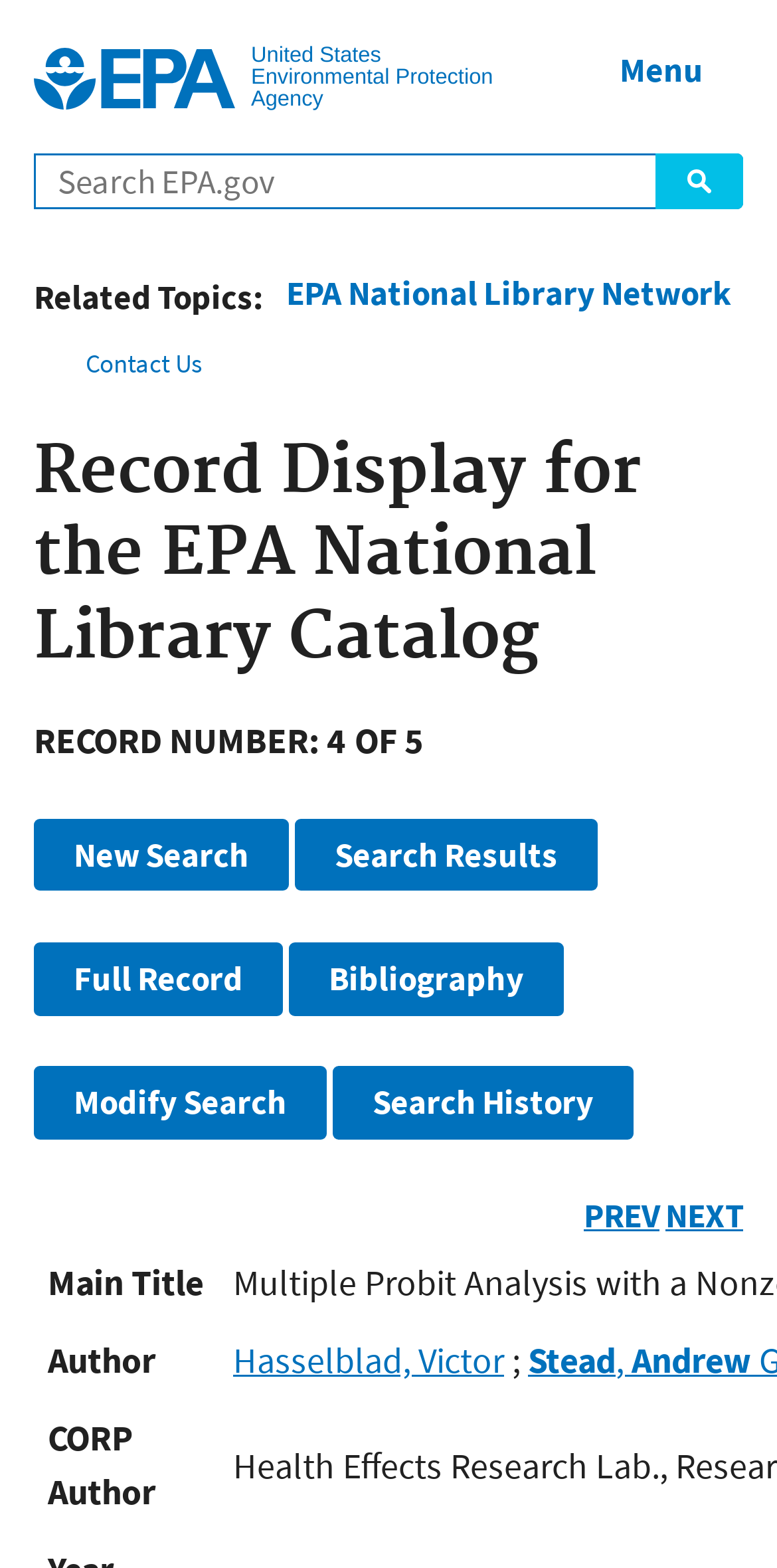Bounding box coordinates are specified in the format (top-left x, top-left y, bottom-right x, bottom-right y). All values are floating point numbers bounded between 0 and 1. Please provide the bounding box coordinate of the region this sentence describes: Jump to main content

[0.213, 0.0, 0.797, 0.033]